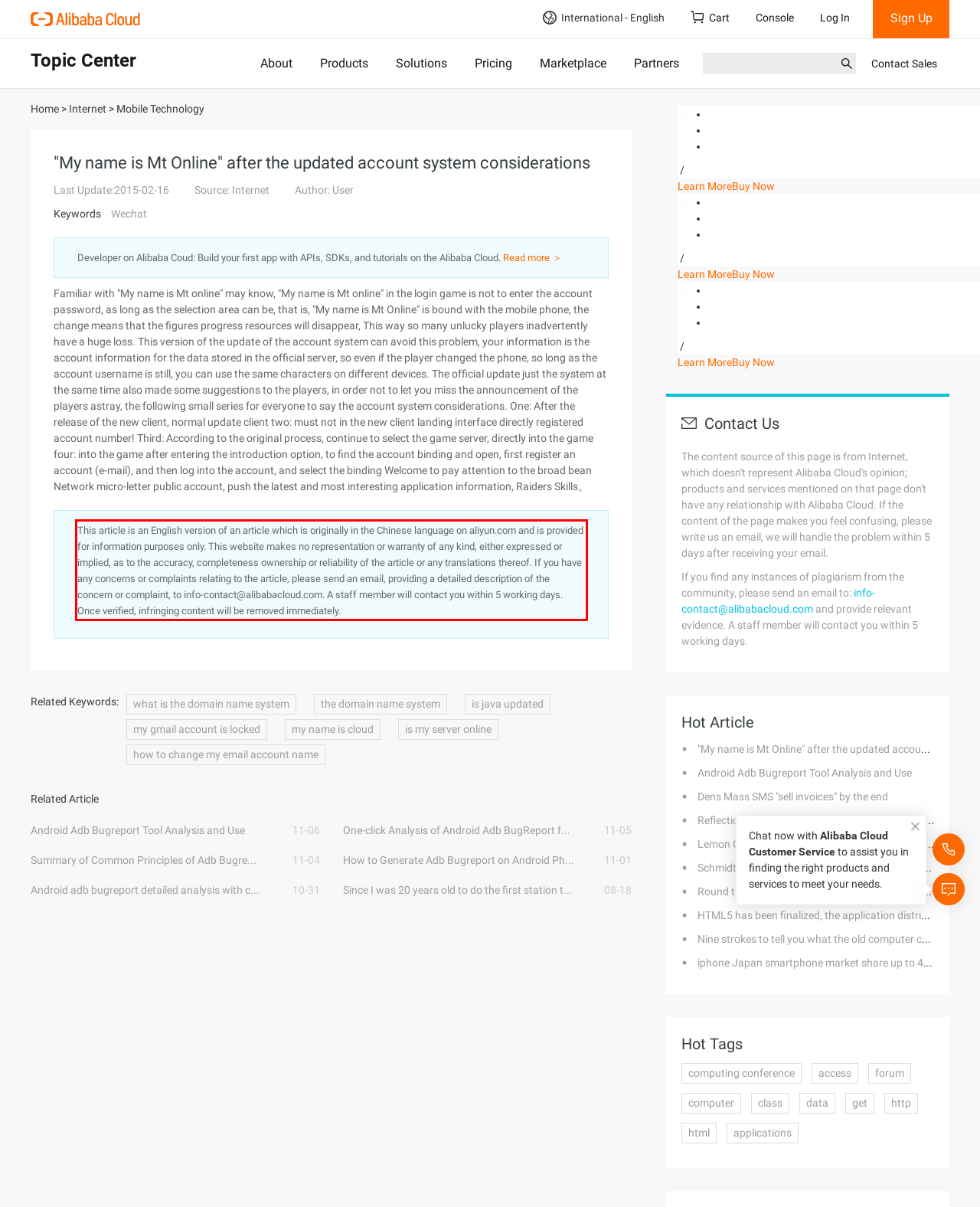Locate the red bounding box in the provided webpage screenshot and use OCR to determine the text content inside it.

This article is an English version of an article which is originally in the Chinese language on aliyun.com and is provided for information purposes only. This website makes no representation or warranty of any kind, either expressed or implied, as to the accuracy, completeness ownership or reliability of the article or any translations thereof. If you have any concerns or complaints relating to the article, please send an email, providing a detailed description of the concern or complaint, to info-contact@alibabacloud.com. A staff member will contact you within 5 working days. Once verified, infringing content will be removed immediately.